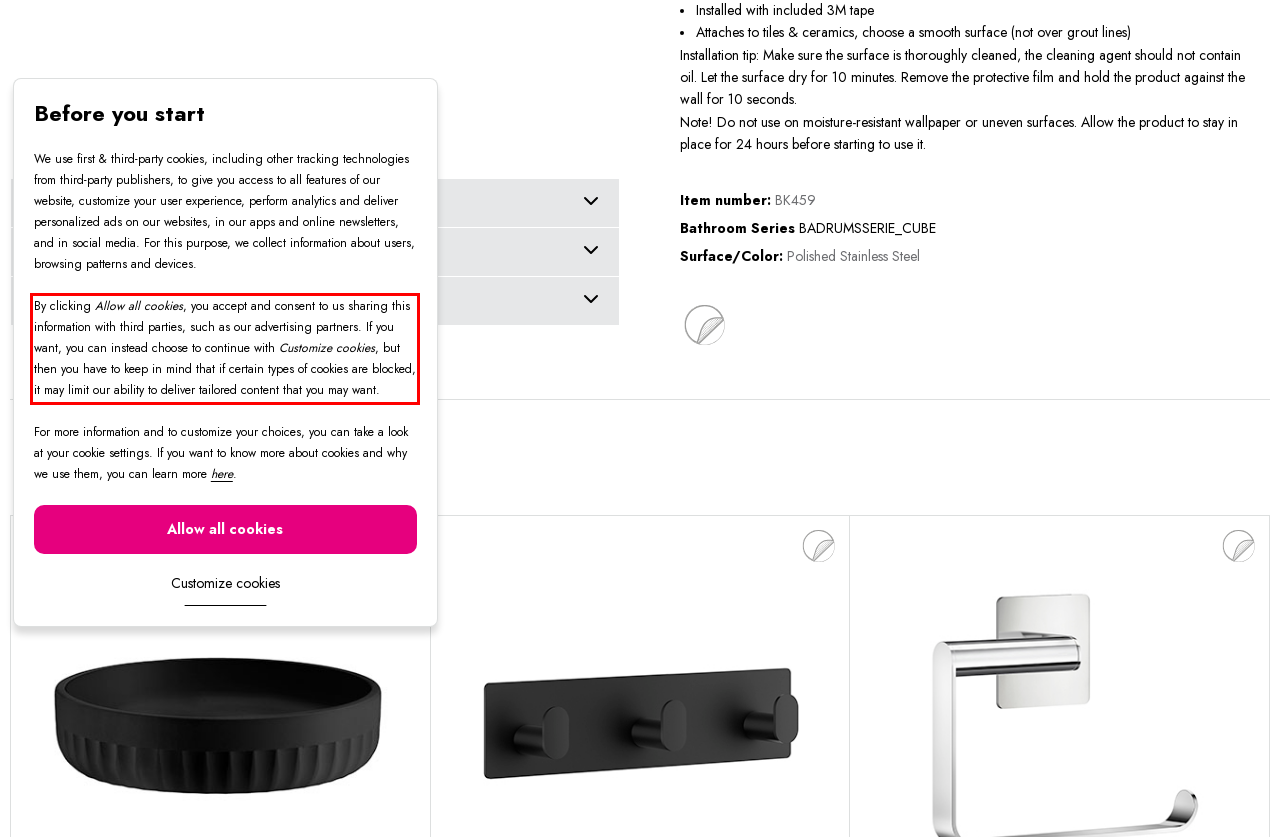View the screenshot of the webpage and identify the UI element surrounded by a red bounding box. Extract the text contained within this red bounding box.

By clicking Allow all cookies, you accept and consent to us sharing this information with third parties, such as our advertising partners. If you want, you can instead choose to continue with Customize cookies, but then you have to keep in mind that if certain types of cookies are blocked, it may limit our ability to deliver tailored content that you may want.